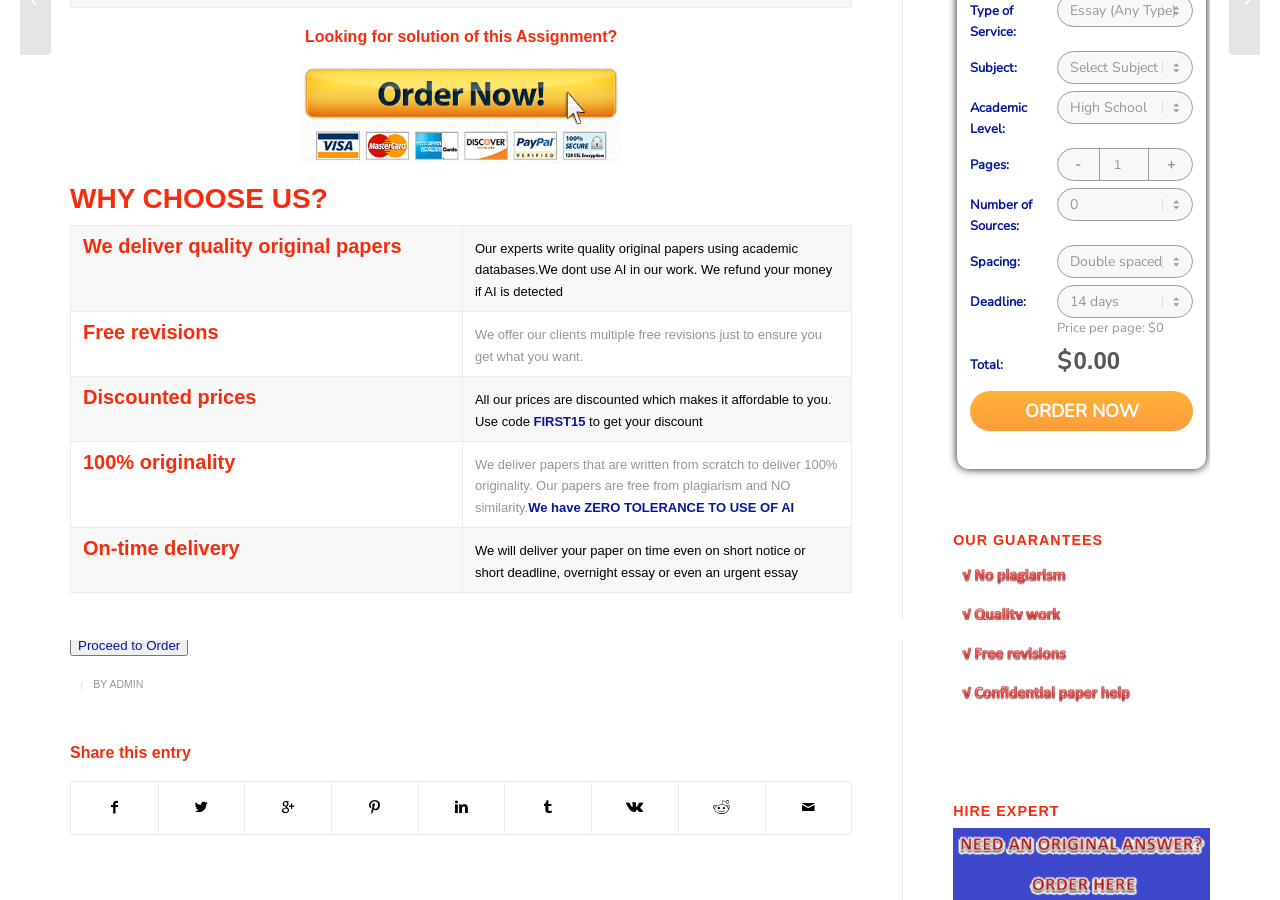Specify the bounding box coordinates (top-left x, top-left y, bottom-right x, bottom-right y) of the UI element in the screenshot that matches this description: Share on Google+

[0.192, 0.869, 0.259, 0.926]